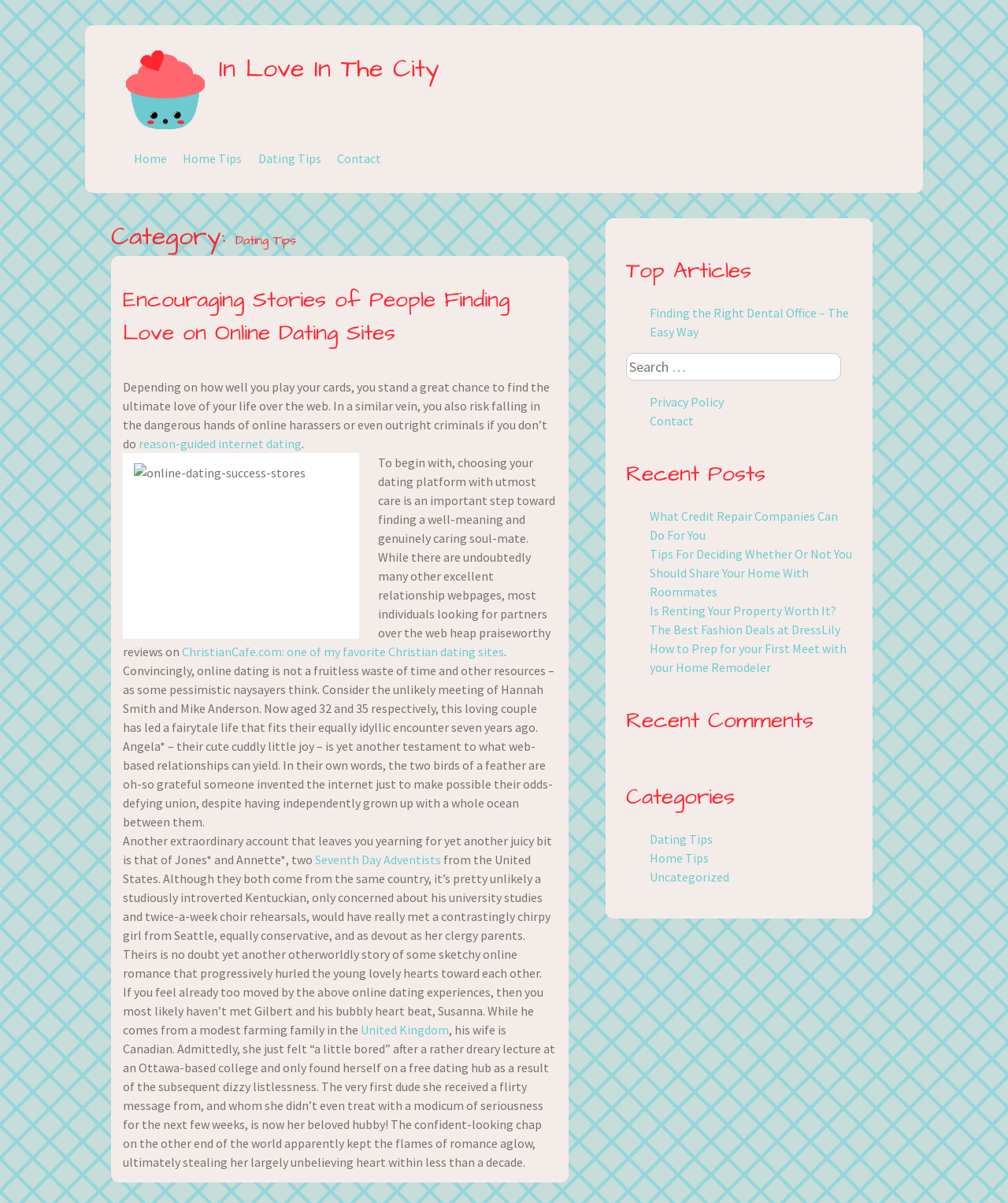Determine the bounding box coordinates of the element that should be clicked to execute the following command: "Search for something".

[0.621, 0.293, 0.834, 0.316]